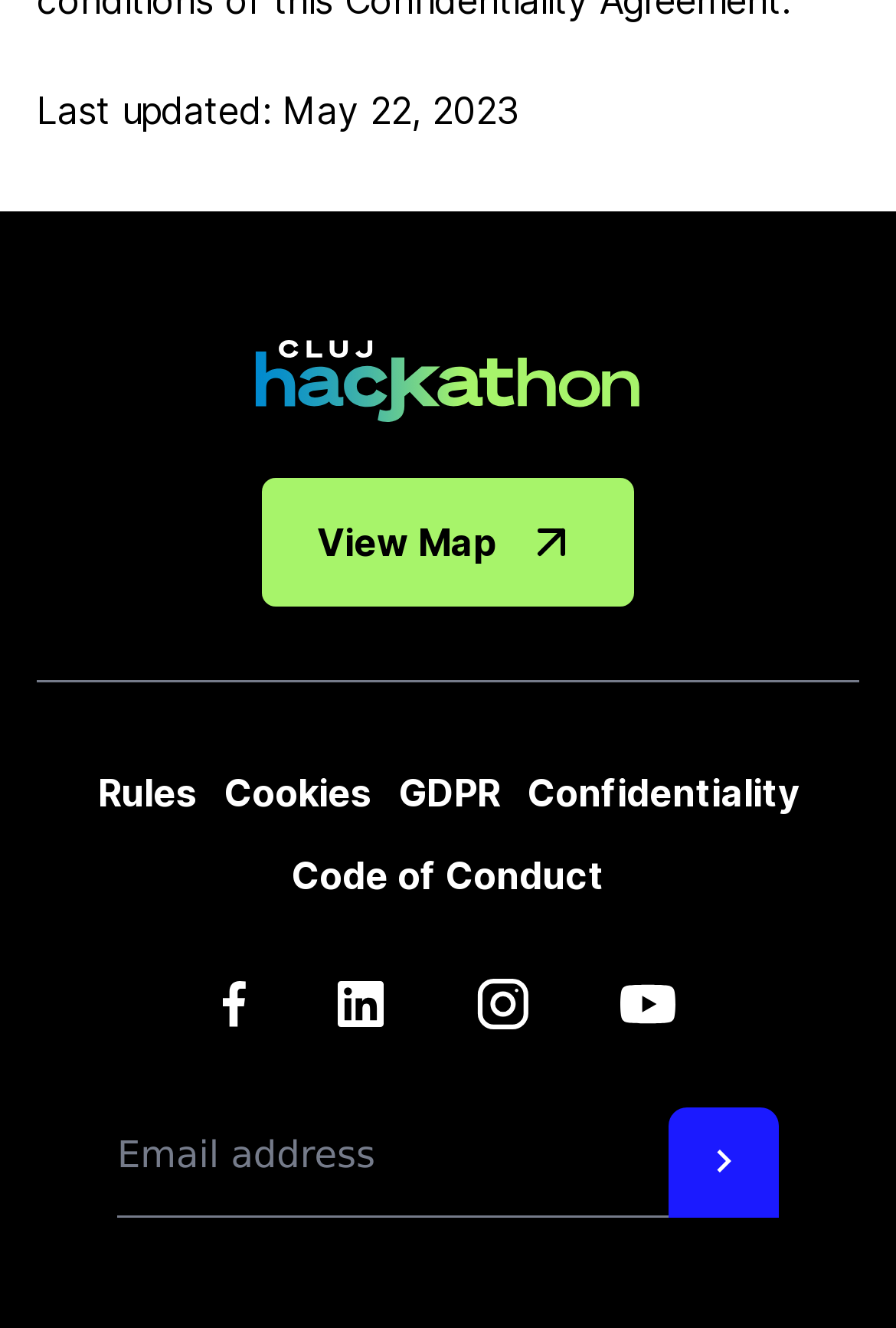Provide a short answer to the following question with just one word or phrase: What is the purpose of the textbox?

Email address